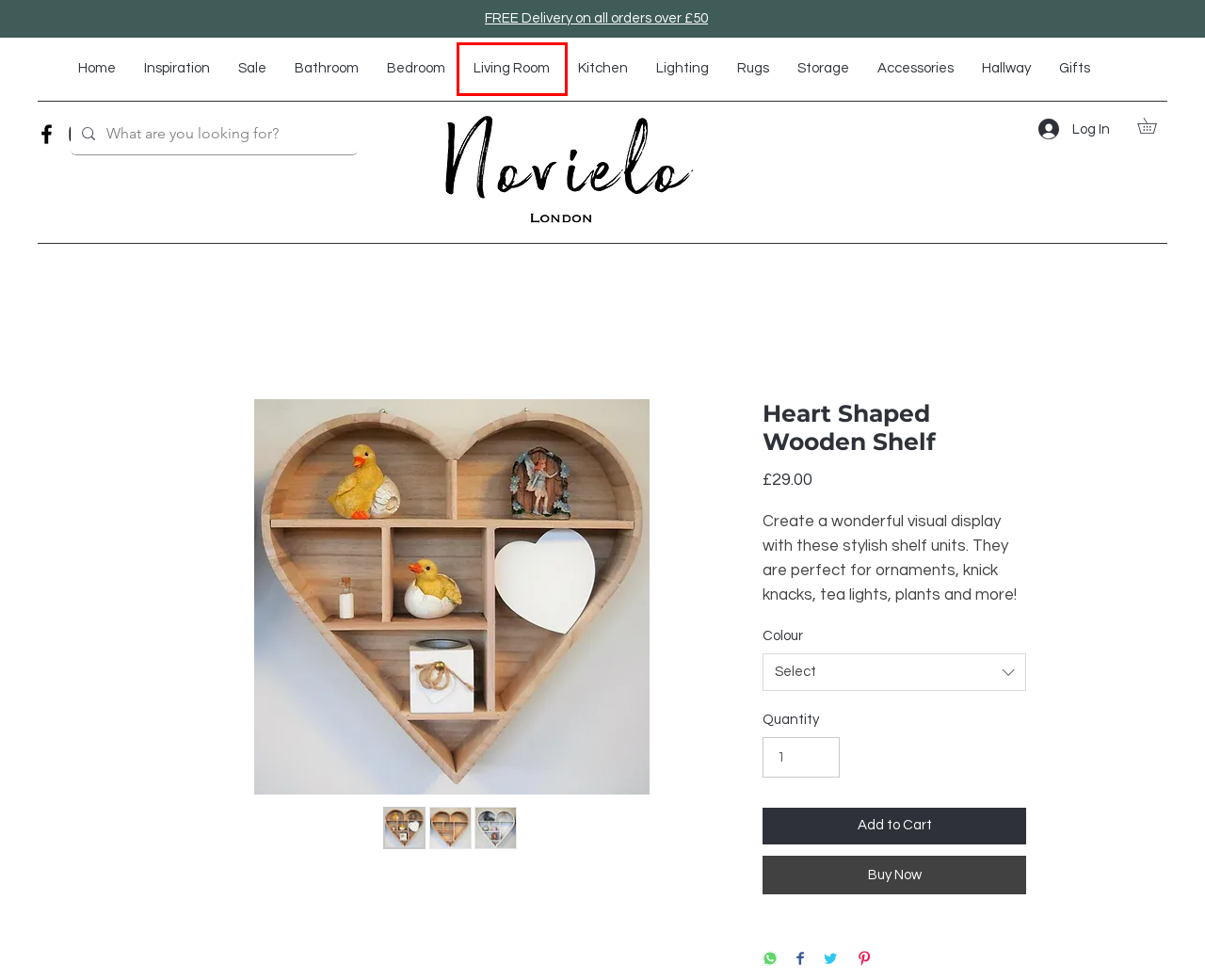You are presented with a screenshot of a webpage containing a red bounding box around an element. Determine which webpage description best describes the new webpage after clicking on the highlighted element. Here are the candidates:
A. Hallway | Novielo London
B. Living Room | Novielo London
C. Home | Novielo London
D. Rugs | Novielo London
E. Accessories | Novielo London
F. Lighting | Novielo London
G. Sale | Novielo London
H. Inspiration | Novielo London

B